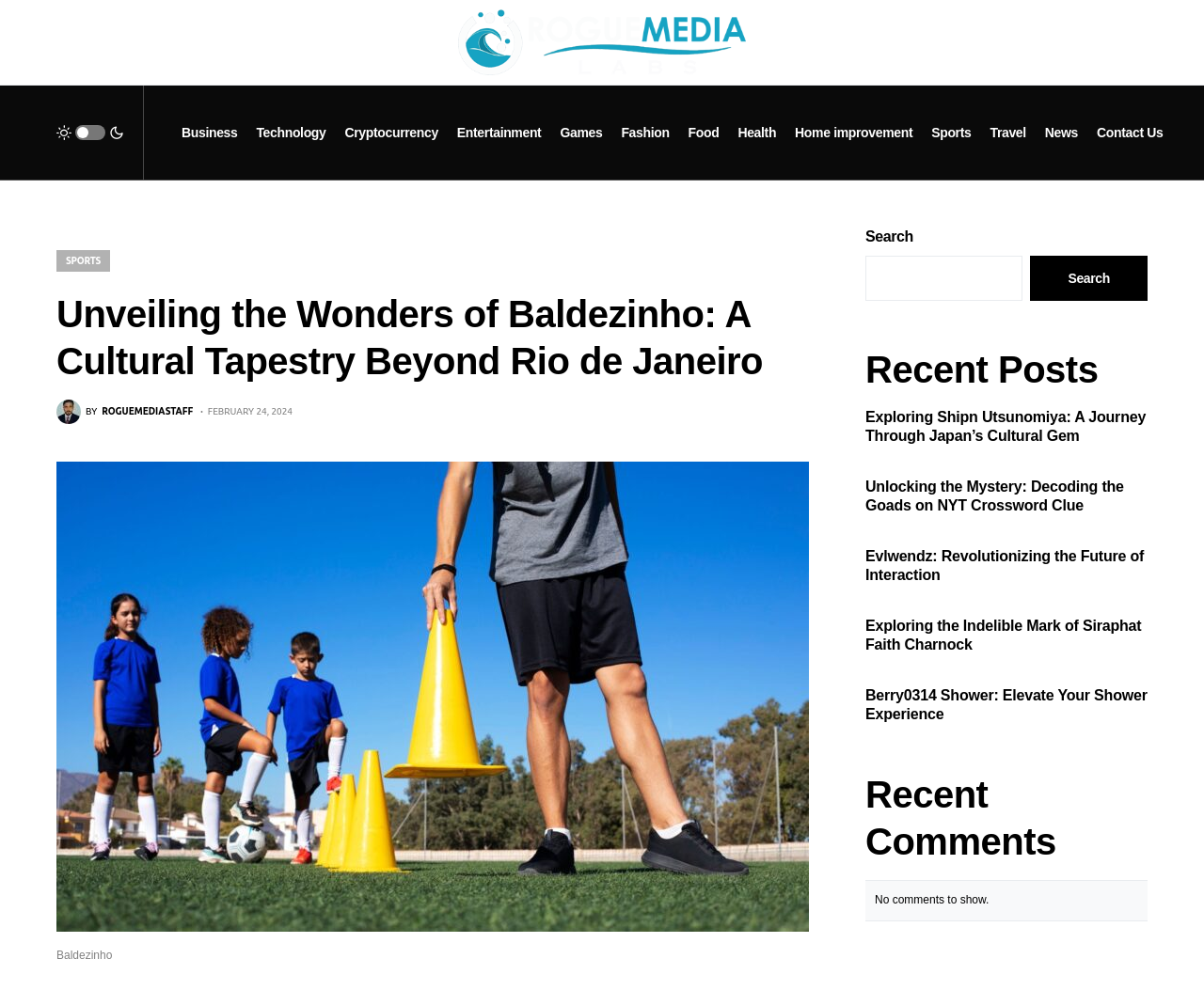Locate the bounding box coordinates of the item that should be clicked to fulfill the instruction: "Search for something".

[0.719, 0.258, 0.85, 0.304]